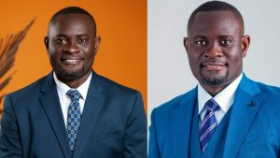How many backgrounds are present in the image?
Answer with a single word or phrase, using the screenshot for reference.

Two